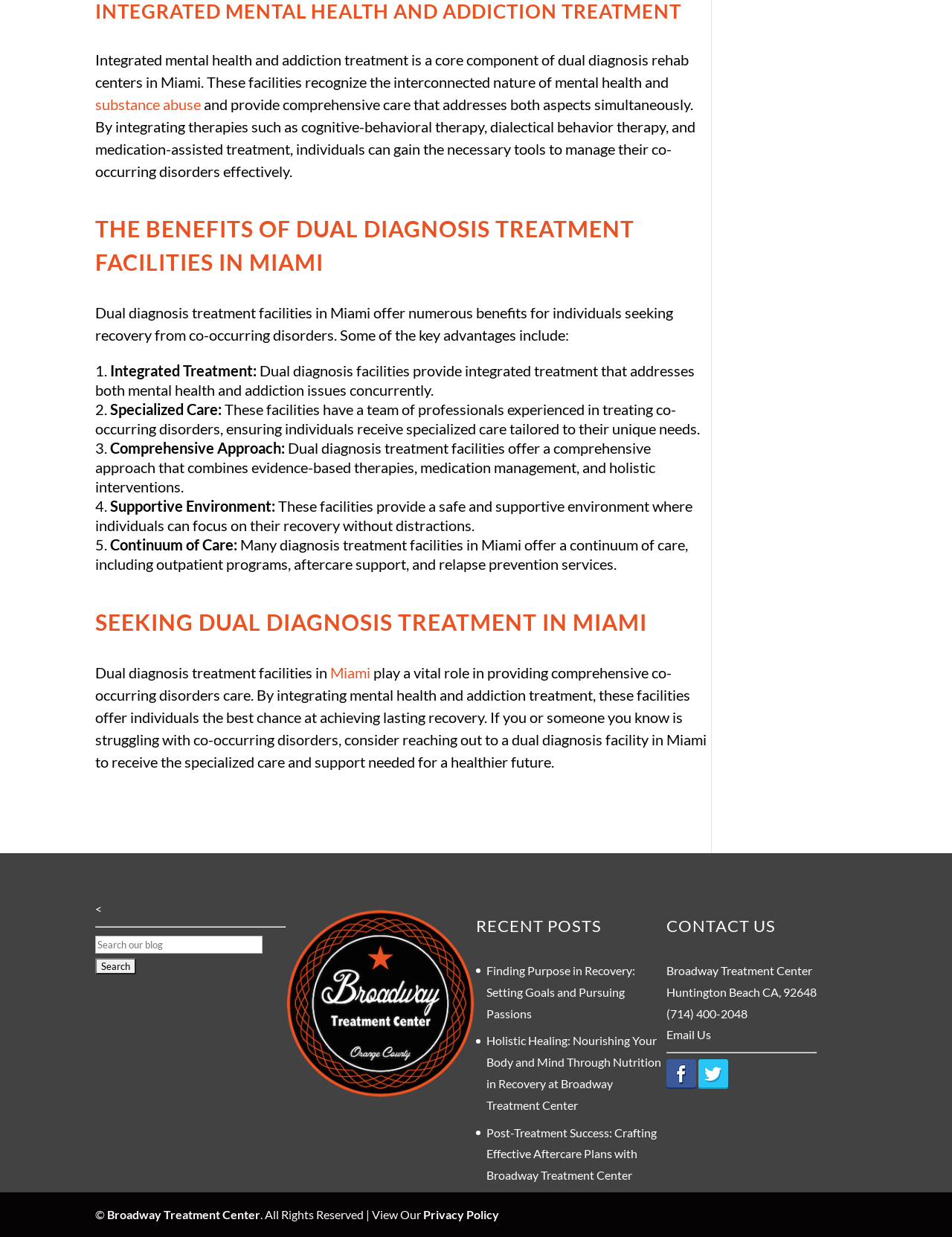Please locate the bounding box coordinates of the element that should be clicked to achieve the given instruction: "Search for a topic".

[0.1, 0.756, 0.276, 0.771]